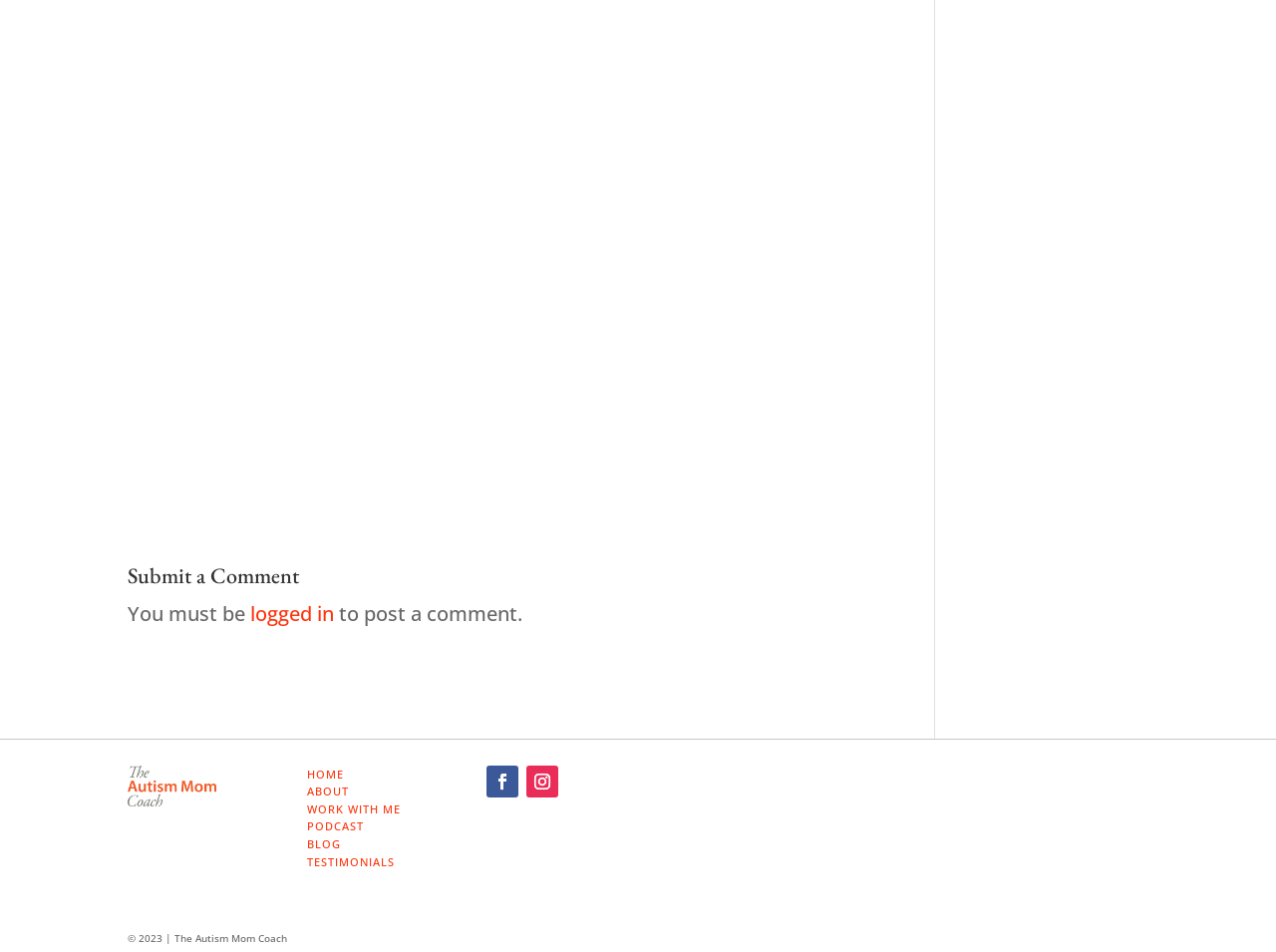Please locate the bounding box coordinates of the element that needs to be clicked to achieve the following instruction: "Click the 'WORK WITH ME' link". The coordinates should be four float numbers between 0 and 1, i.e., [left, top, right, bottom].

[0.241, 0.842, 0.314, 0.857]